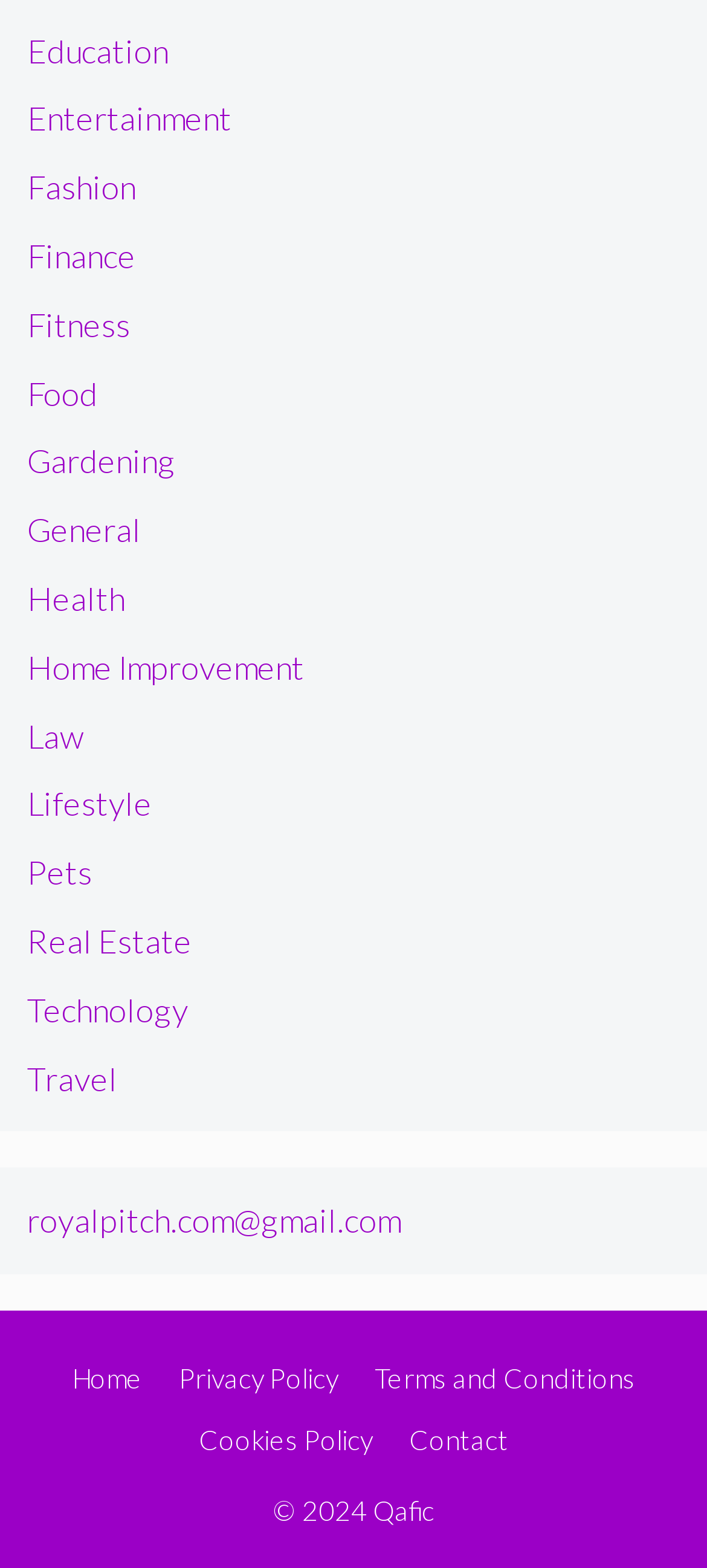Specify the bounding box coordinates of the element's region that should be clicked to achieve the following instruction: "Contact us". The bounding box coordinates consist of four float numbers between 0 and 1, in the format [left, top, right, bottom].

[0.578, 0.908, 0.719, 0.929]